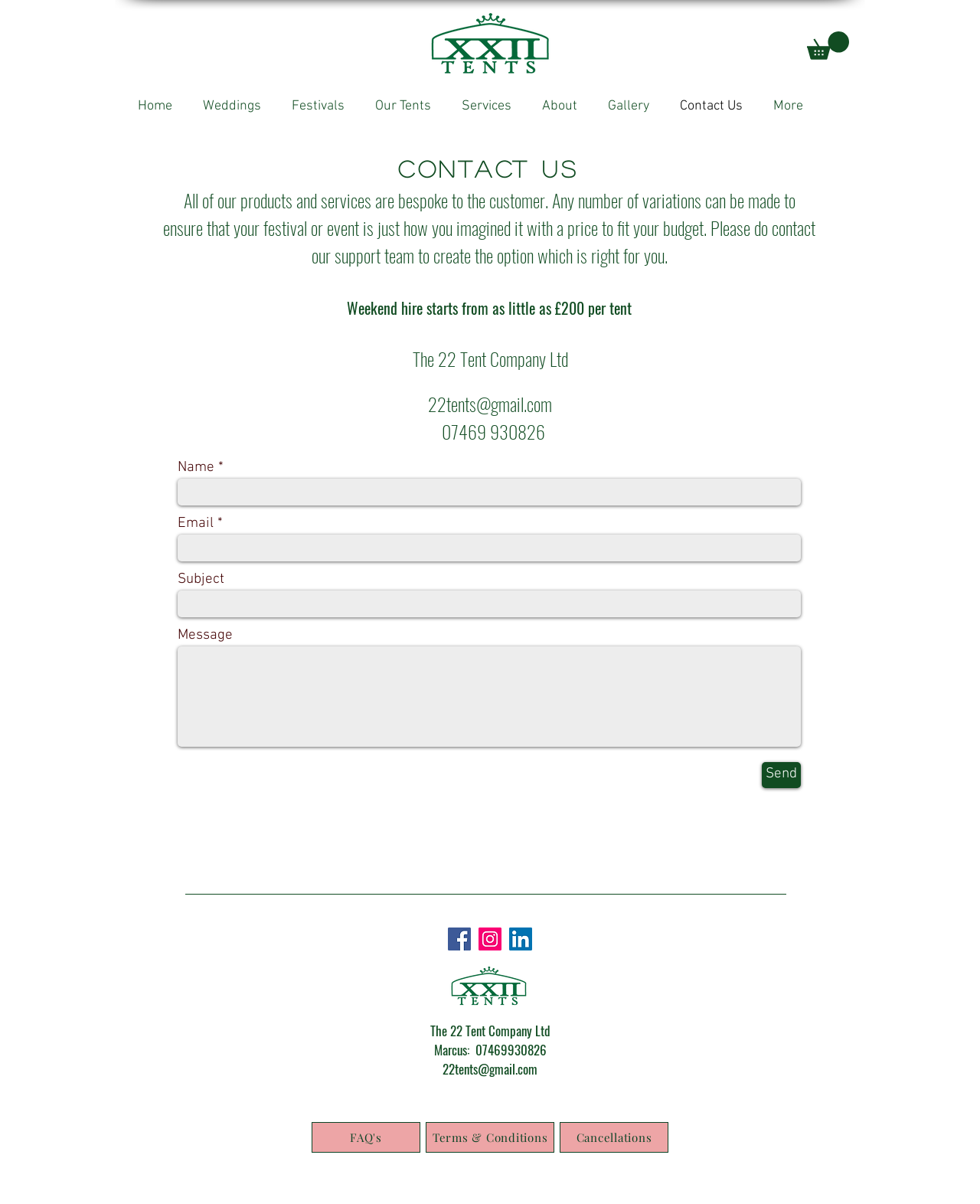Using the provided element description: "name="subject"", determine the bounding box coordinates of the corresponding UI element in the screenshot.

[0.181, 0.49, 0.817, 0.513]